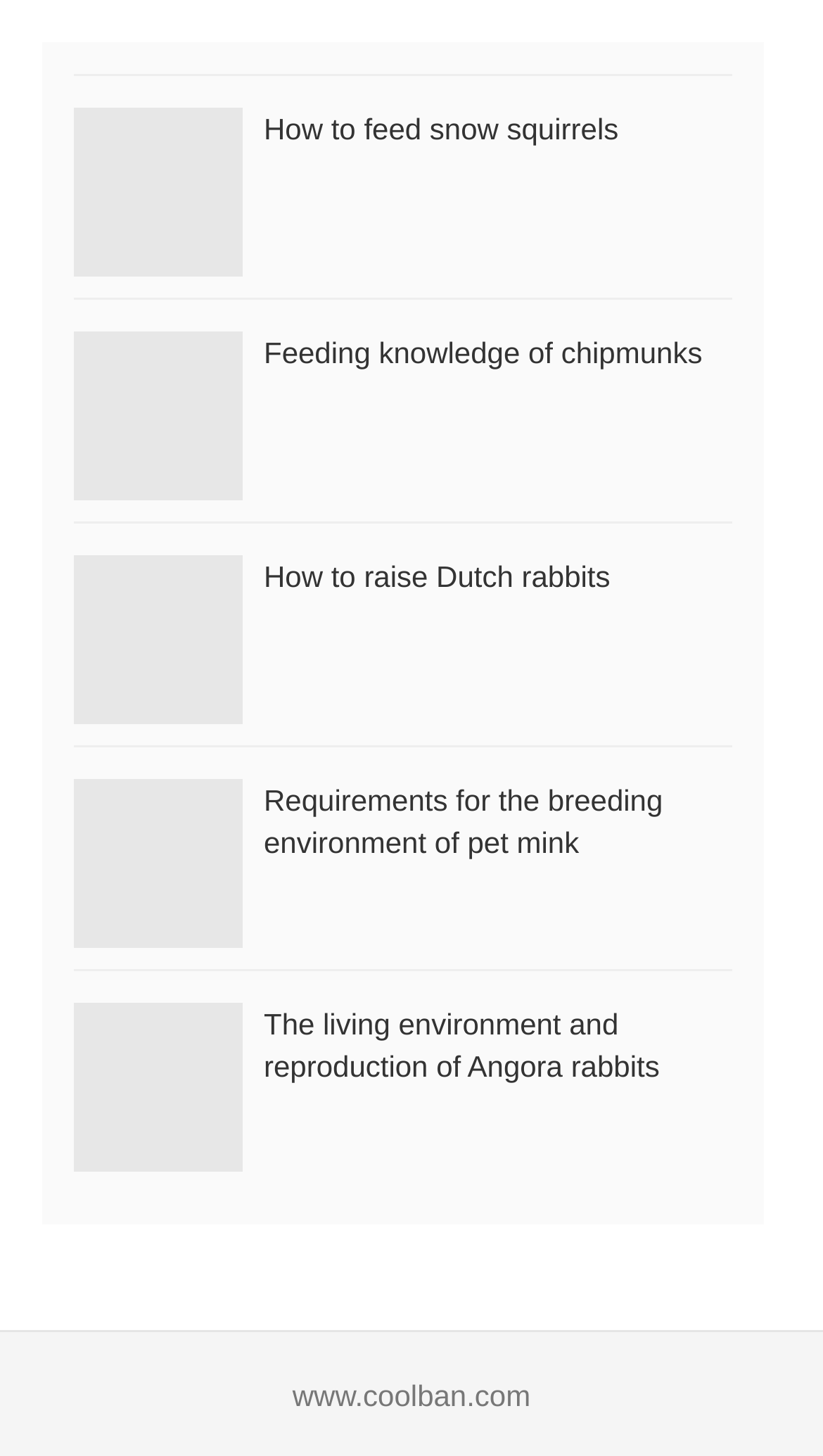How many links are there on this webpage?
Give a one-word or short phrase answer based on the image.

10